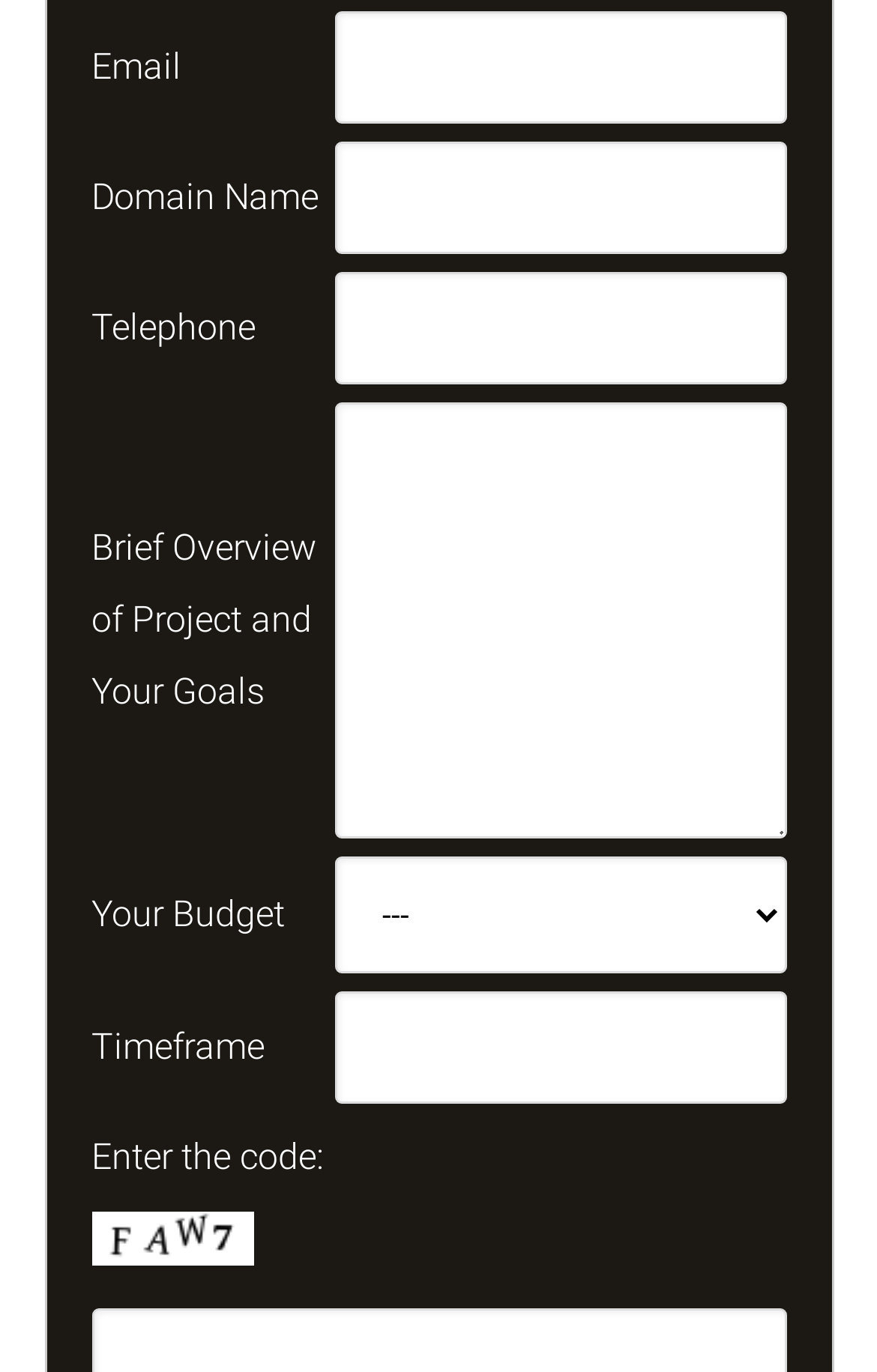Provide the bounding box coordinates of the section that needs to be clicked to accomplish the following instruction: "Enter code."

[0.104, 0.811, 0.896, 0.876]